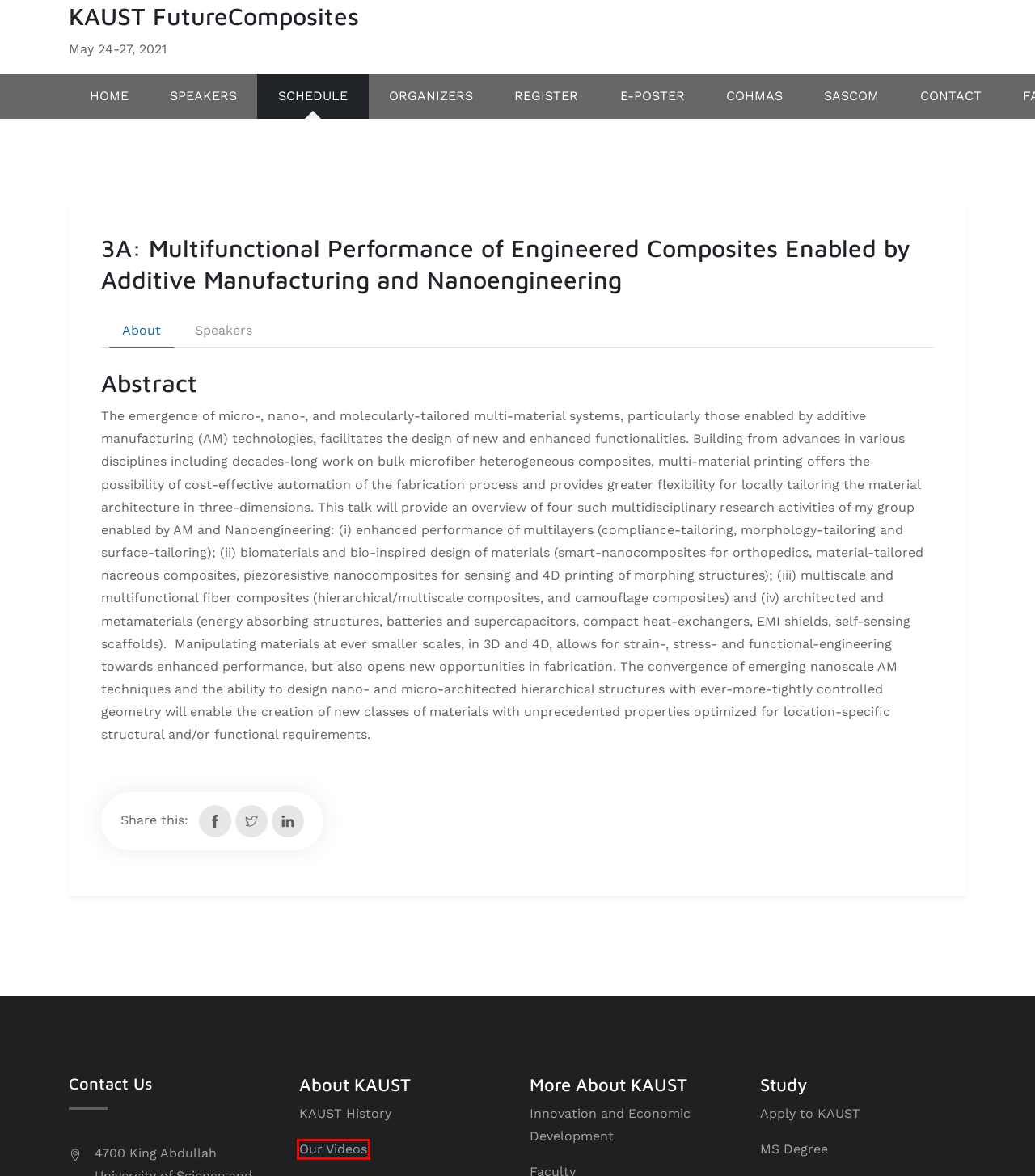Given a webpage screenshot with a UI element marked by a red bounding box, choose the description that best corresponds to the new webpage that will appear after clicking the element. The candidates are:
A. Applying to KAUST | King Abdullah University
B. Media Relations | King Abdullah University
C. KAUST Innovation
D. Masters Program | King Abdullah University
E. About KAUST | King Abdullah University
F. Community Map
G. HOME
H. Videos | King Abdullah University

H